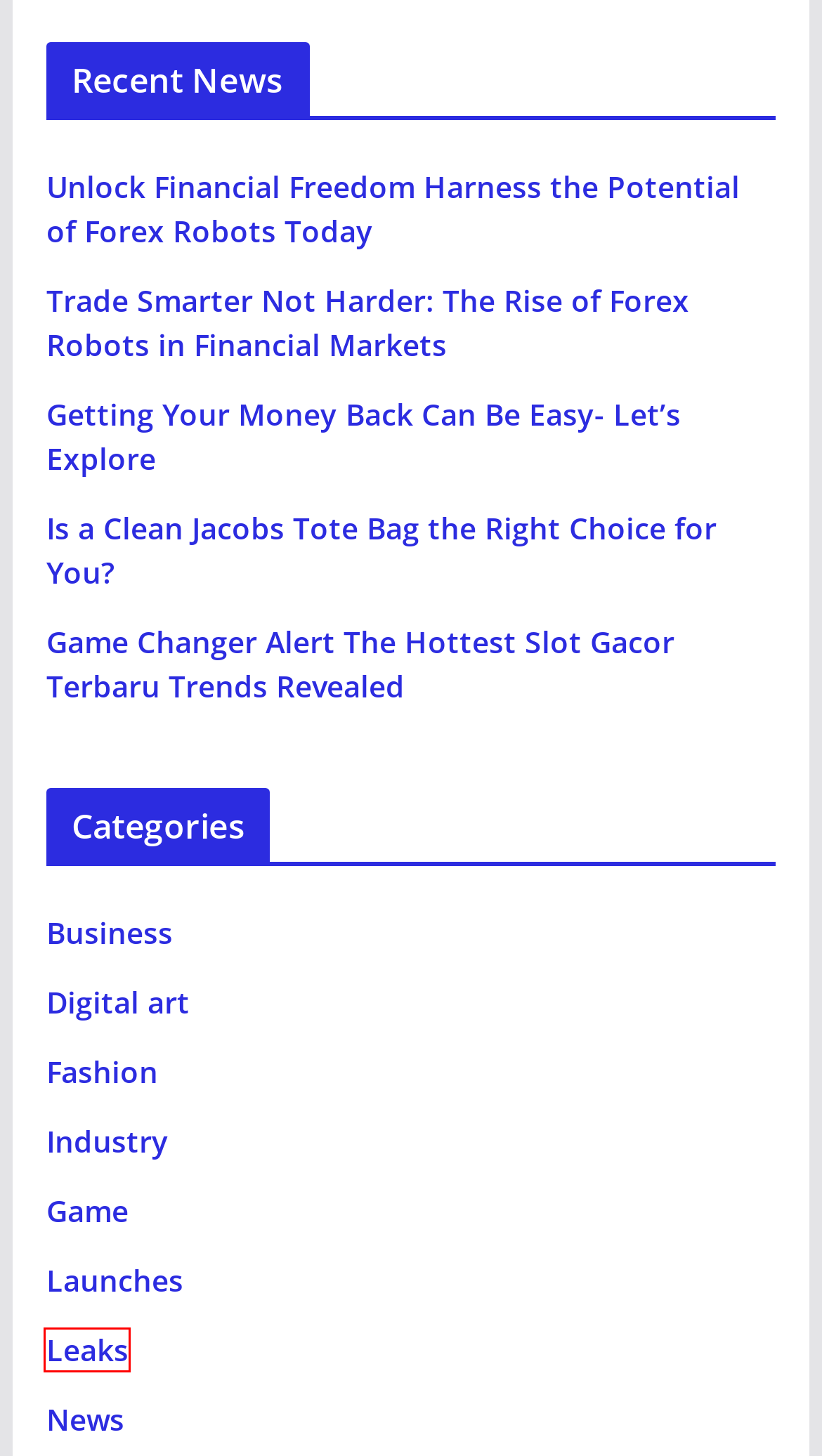You have a screenshot of a webpage with a red bounding box around a UI element. Determine which webpage description best matches the new webpage that results from clicking the element in the bounding box. Here are the candidates:
A. Game Archives - OnTechEdge
B. Leaks Archives - OnTechEdge
C. Getting Your Money Back Can Be Easy- Let’s Explore - OnTechEdge
D. Game Changer Alert The Hottest Slot Gacor Terbaru Trends Revealed - OnTechEdge
E. Trade Smarter Not Harder: The Rise of Forex Robots in Financial Markets - OnTechEdge
F. Business Archives - OnTechEdge
G. Fashion Archives - OnTechEdge
H. Launches Archives - OnTechEdge

B